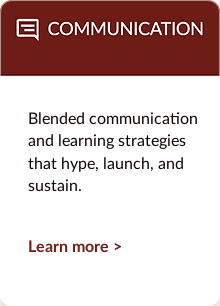What is the purpose of the 'Learn more >' link?
Use the image to give a comprehensive and detailed response to the question.

The 'Learn more >' link is placed at the bottom right of the card, inviting viewers to explore further information about the strategies discussed, encouraging a deeper dive into the topic.